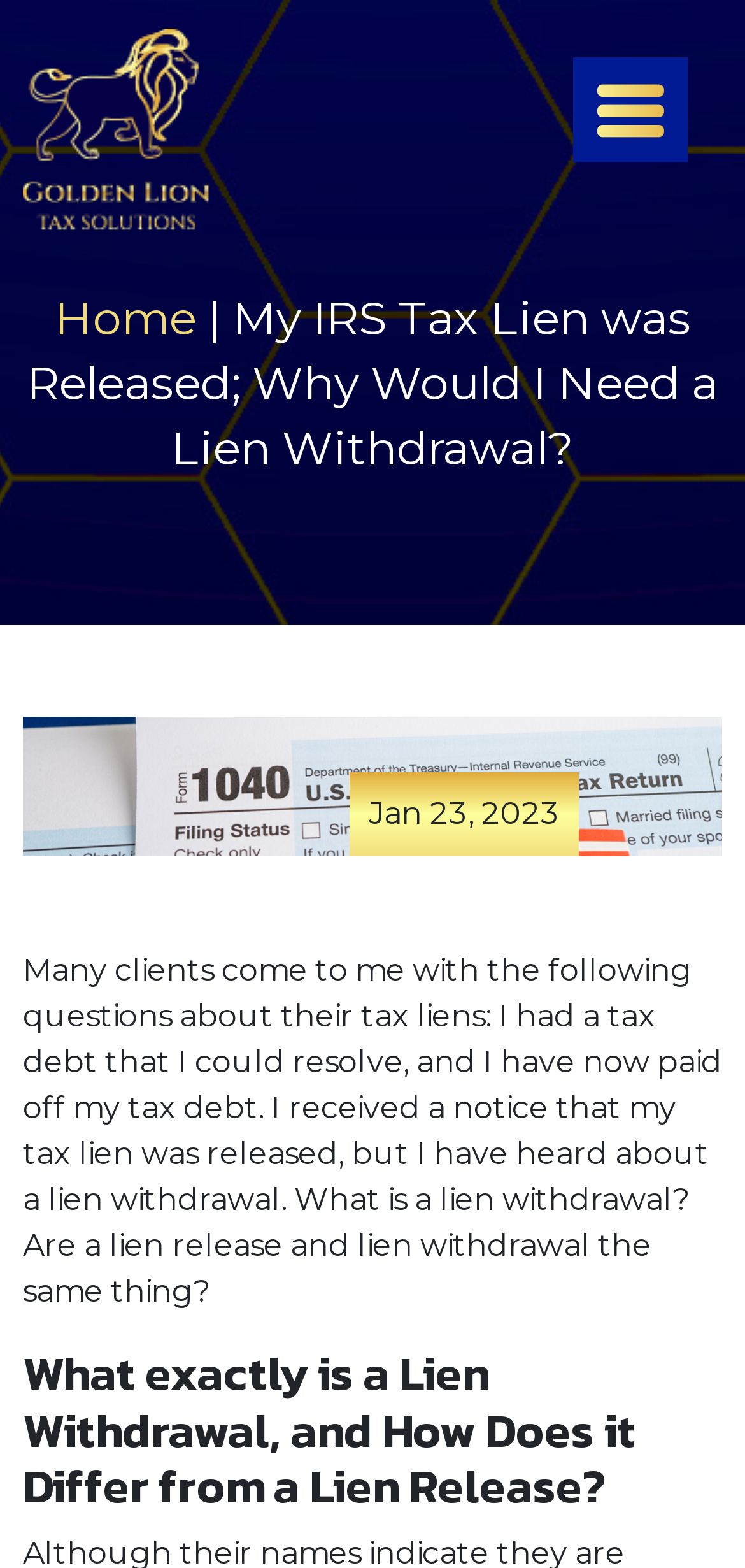What is the topic of the article?
Provide a concise answer using a single word or phrase based on the image.

Tax lien withdrawal and release